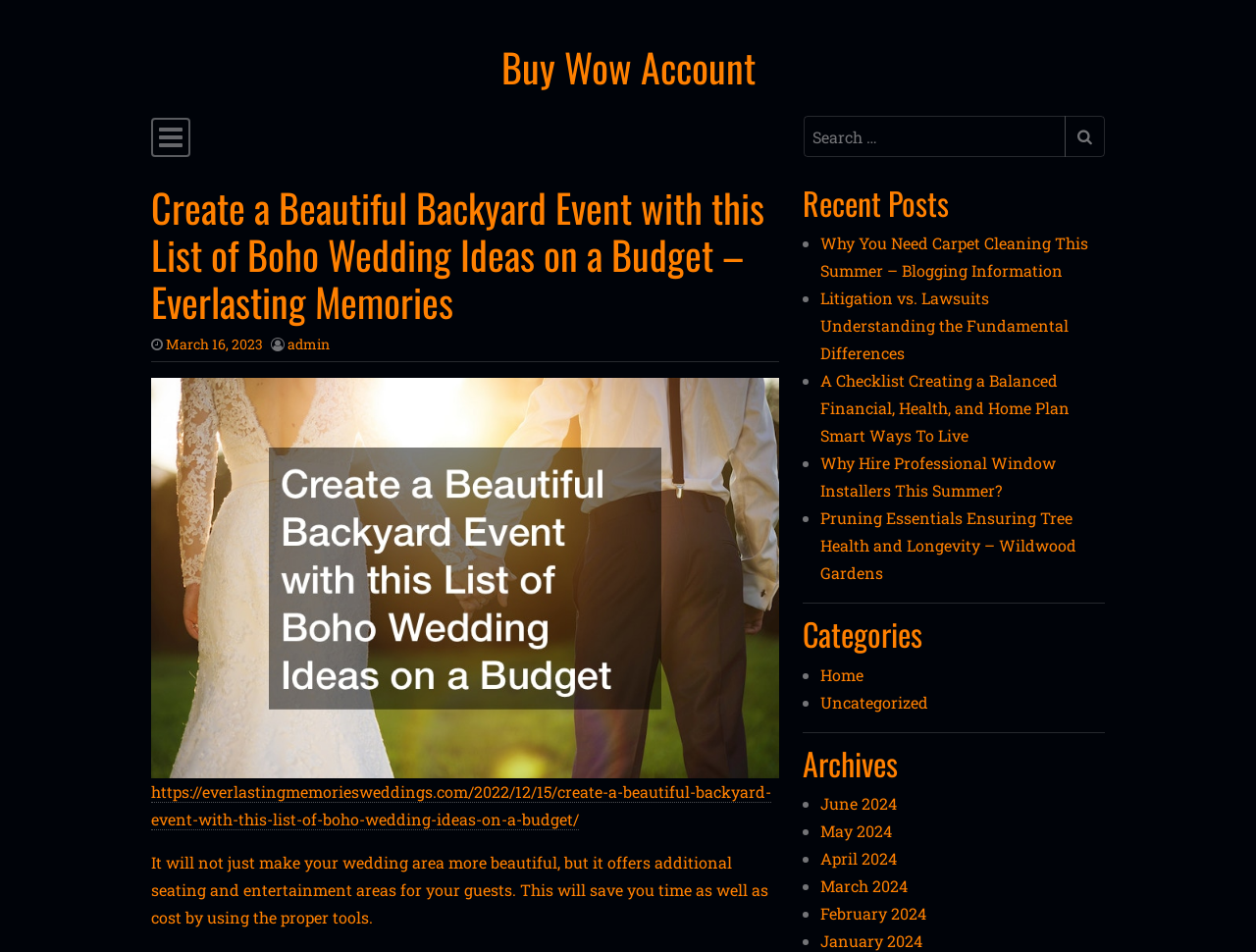Provide a single word or phrase to answer the given question: 
What is the purpose of the boho wedding ideas?

To make wedding area more beautiful